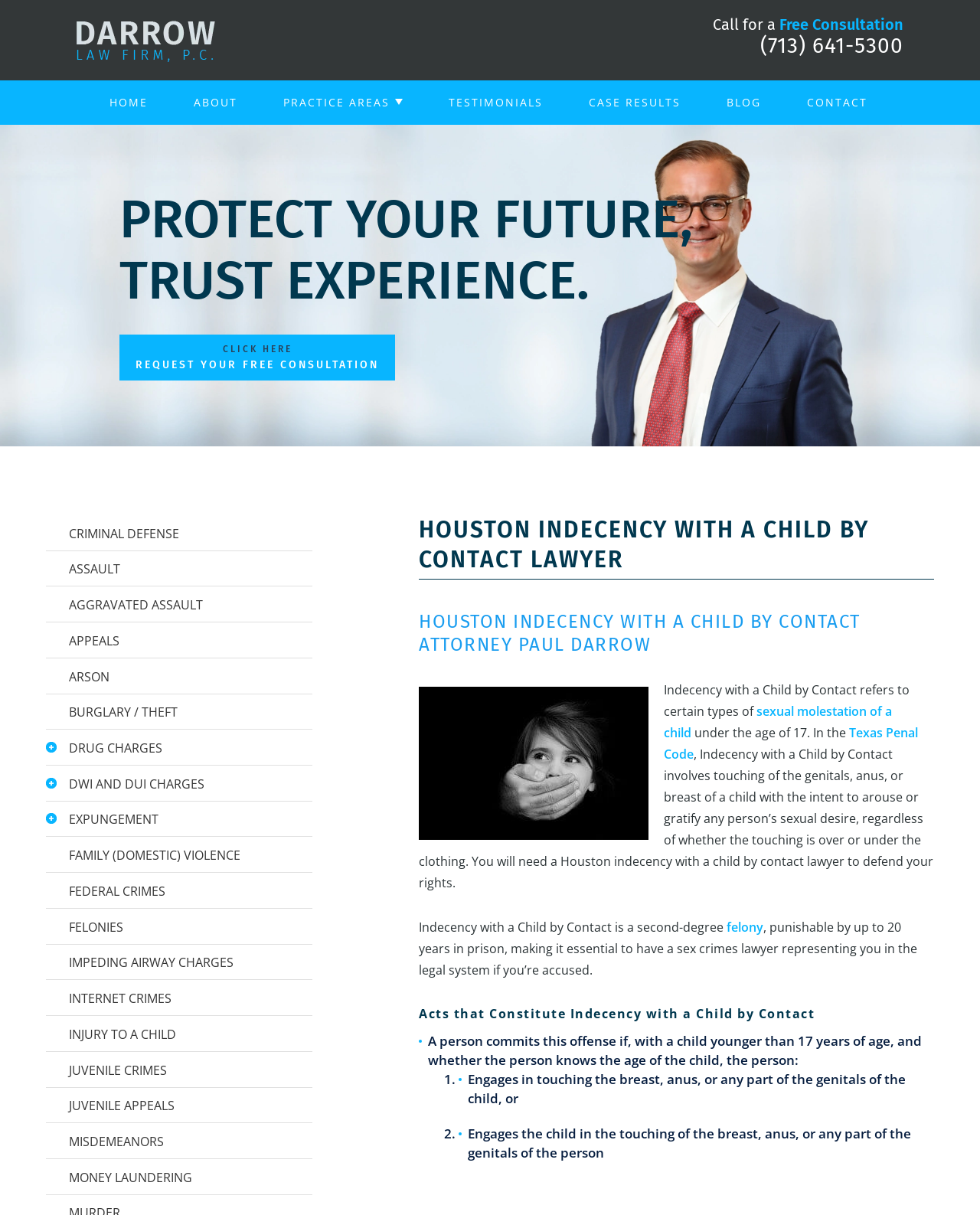Please mark the bounding box coordinates of the area that should be clicked to carry out the instruction: "Click the 'felony' link".

[0.742, 0.756, 0.779, 0.77]